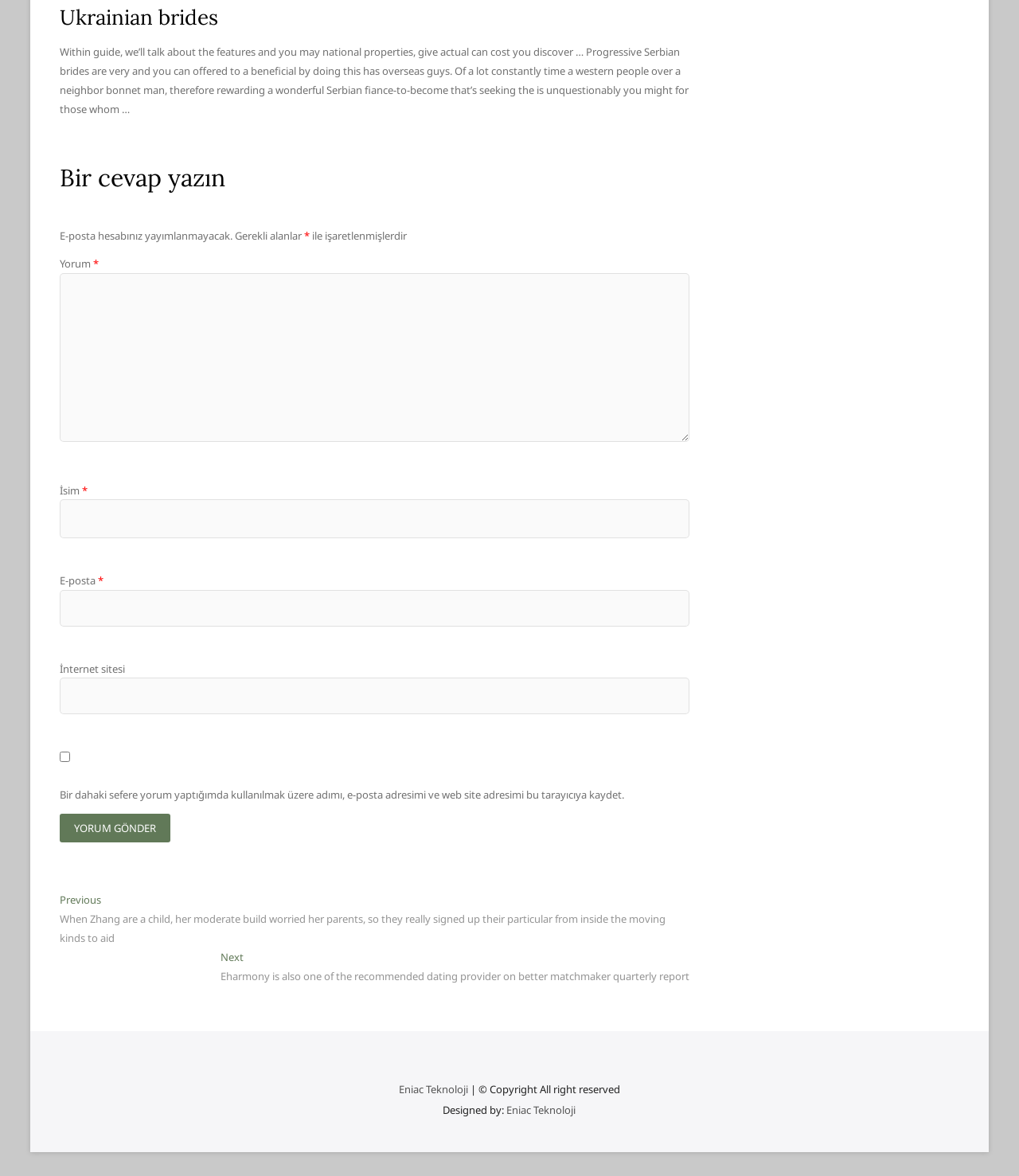Provide the bounding box coordinates of the HTML element this sentence describes: "Eniac Teknoloji".

[0.391, 0.92, 0.459, 0.932]